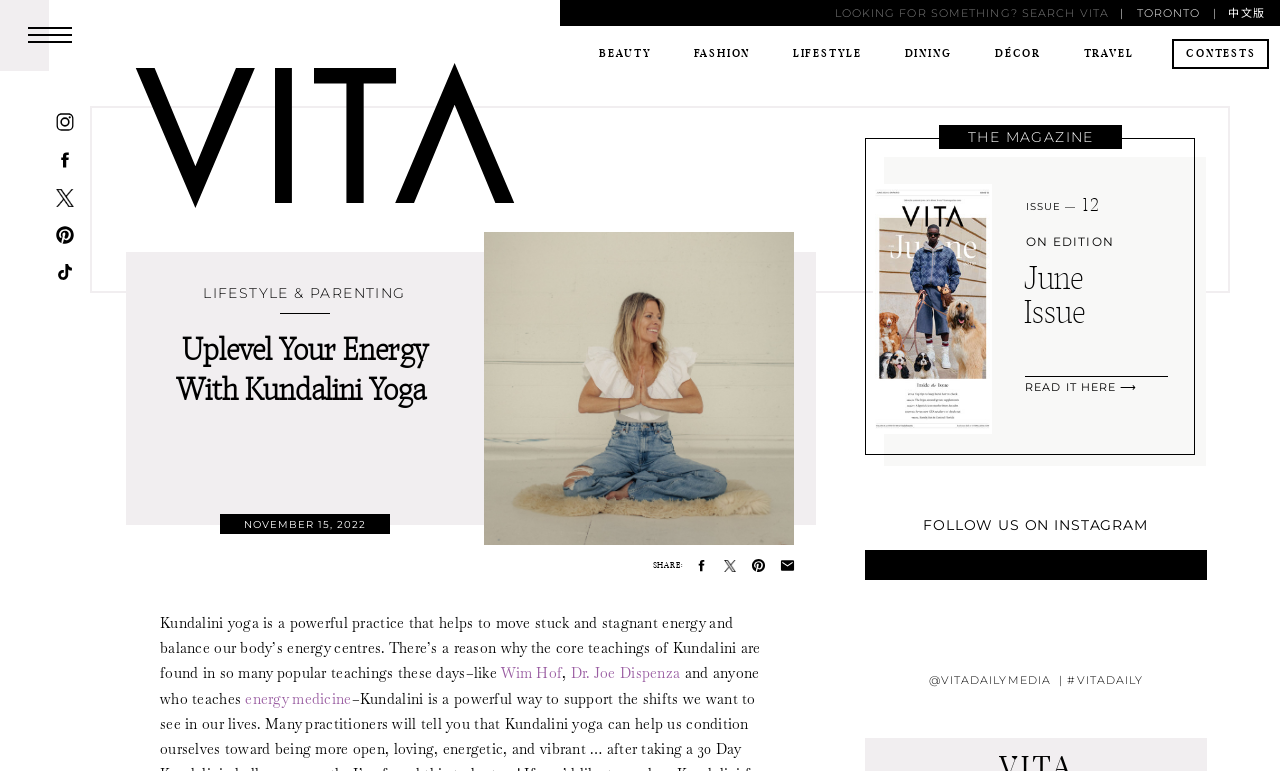Please determine the bounding box coordinates of the element to click in order to execute the following instruction: "Follow VITADAILYMEDIA on Instagram". The coordinates should be four float numbers between 0 and 1, specified as [left, top, right, bottom].

[0.713, 0.873, 0.905, 0.894]